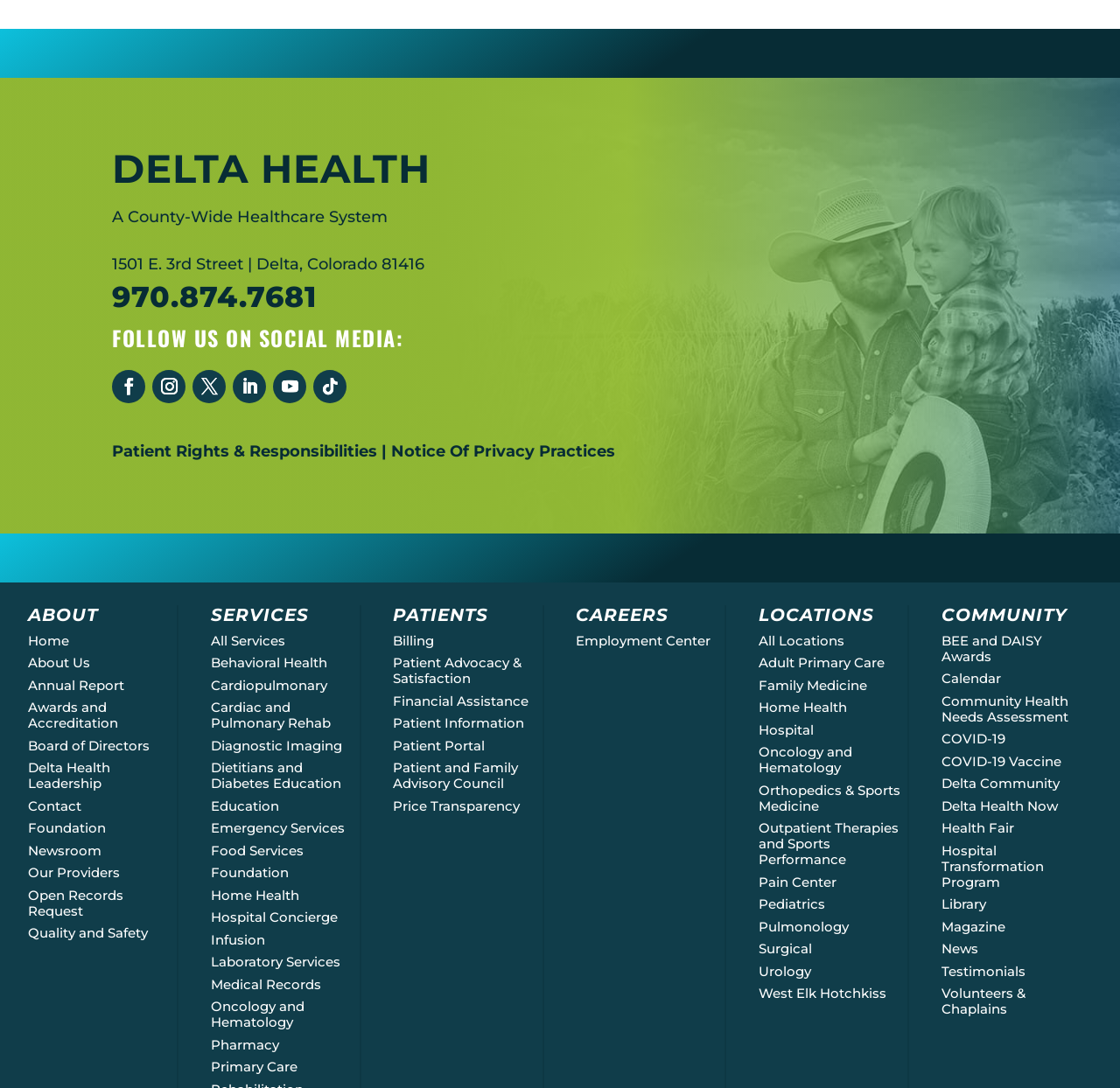What is the name of the healthcare system?
Using the image as a reference, give a one-word or short phrase answer.

DELTA HEALTH